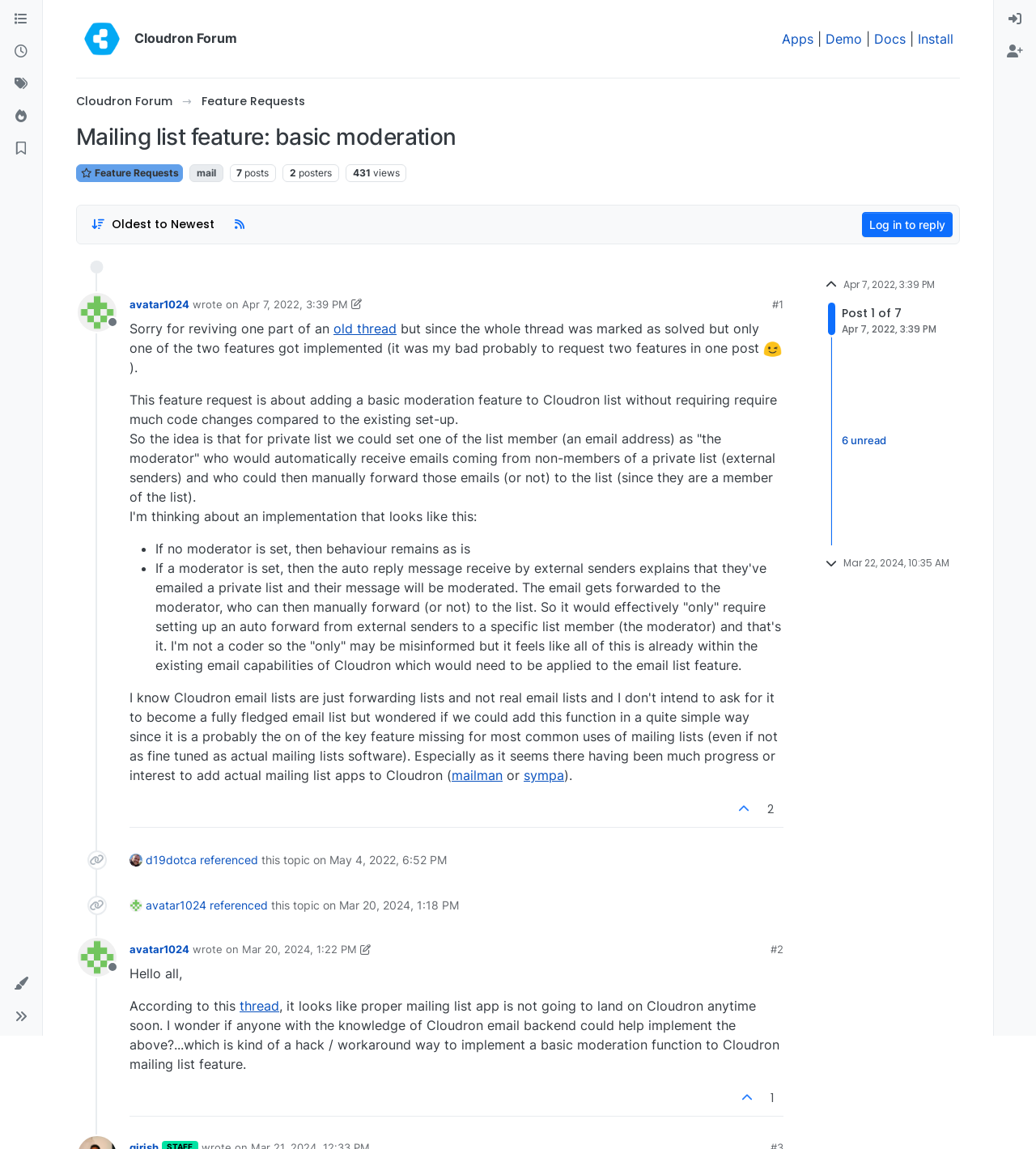Determine the bounding box coordinates for the region that must be clicked to execute the following instruction: "Click on the 'avatar1024' user link".

[0.125, 0.259, 0.183, 0.27]